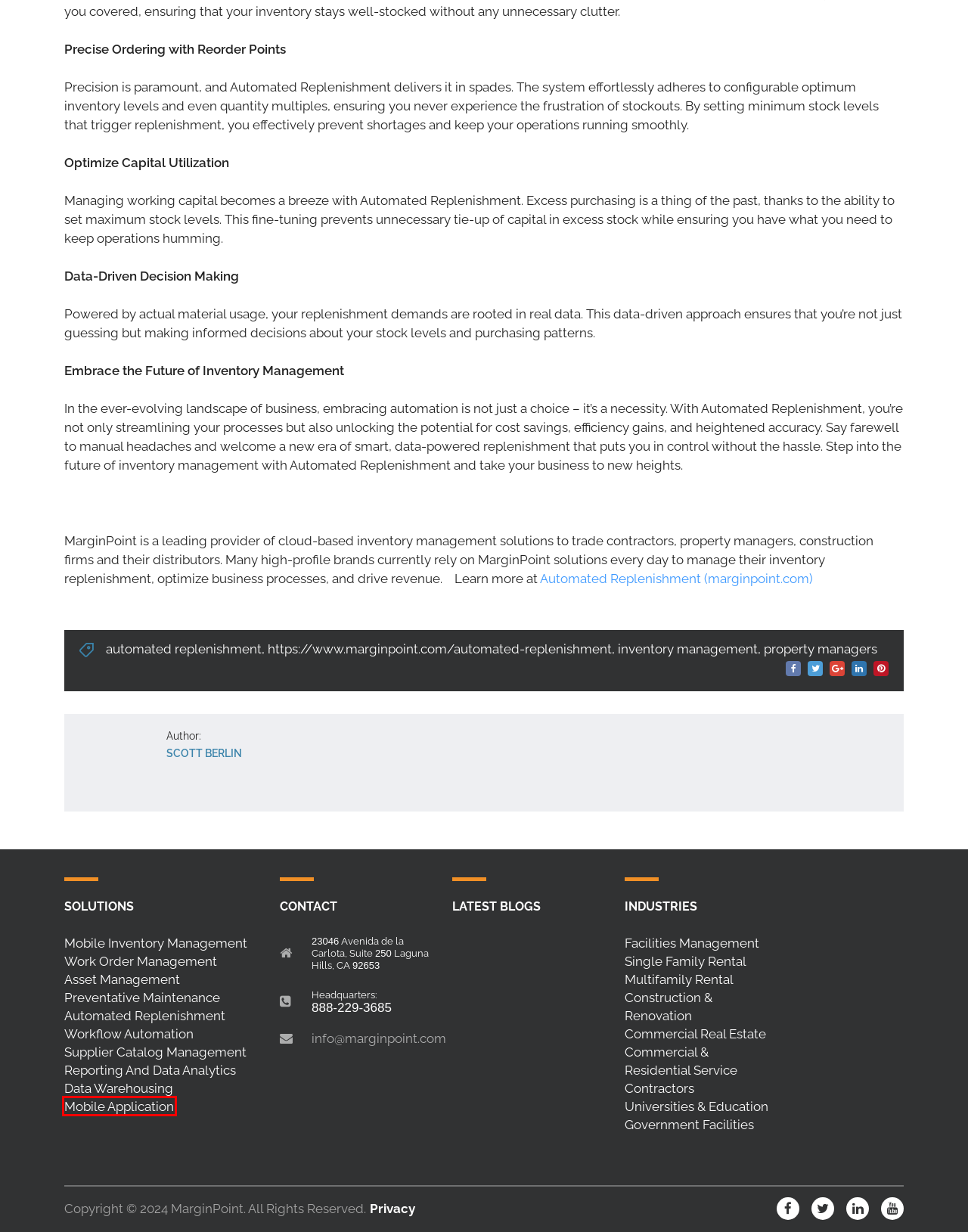You have a screenshot of a webpage with an element surrounded by a red bounding box. Choose the webpage description that best describes the new page after clicking the element inside the red bounding box. Here are the candidates:
A. Data Warehousing - MarginPoint
B. automated replenishment Archives - MarginPoint
C. Inventory Management for Multifamily Property Managers
D. Facilities Management Software for Commercial Real Estate
E. Mobile App Software Engineer - MarginPoint
F. Preventative Maintenance
G. Work Order Management
H. MarginPoint Facilities Management Solution for Government Facilities

E